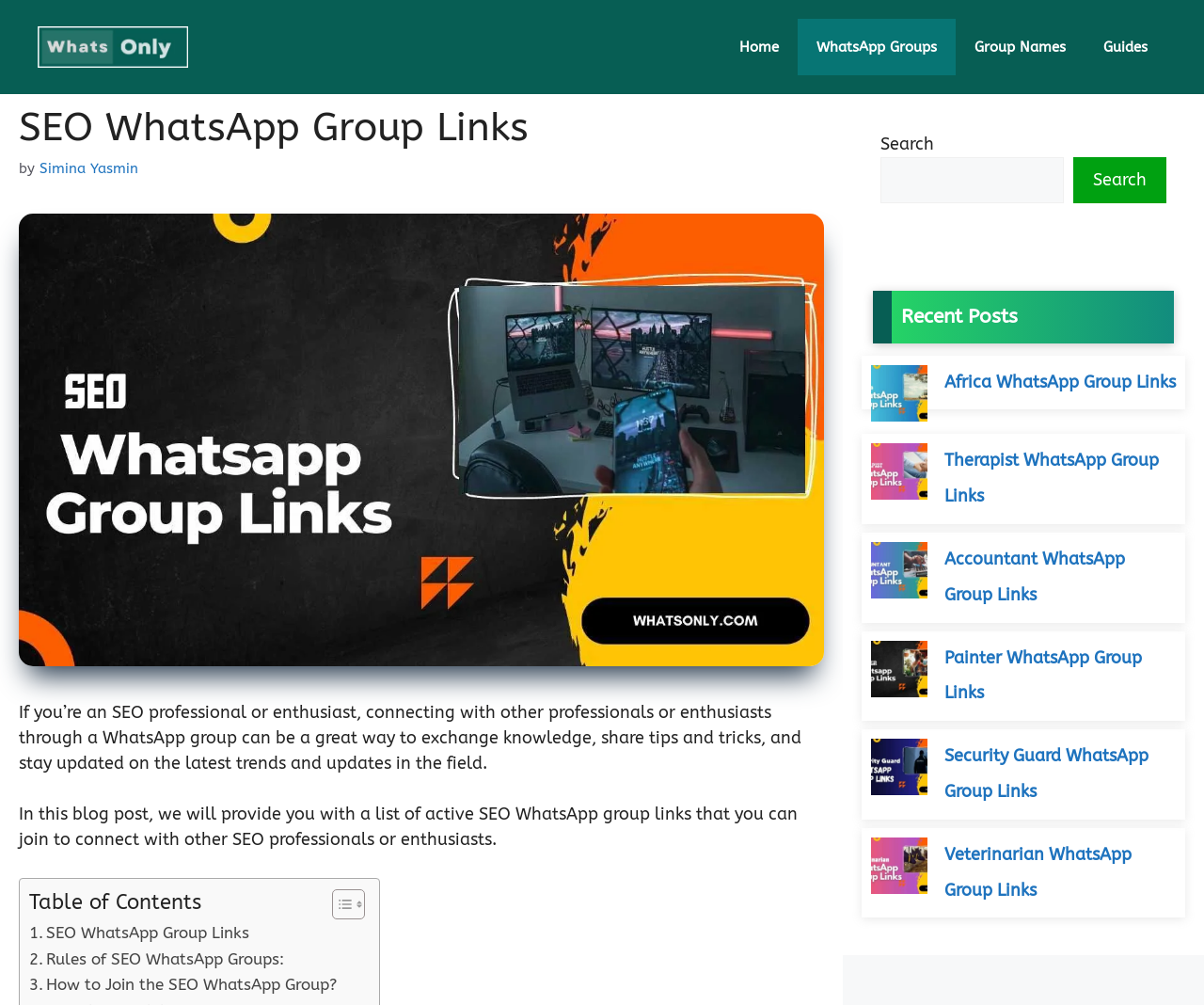What is the name of the website?
Please provide a comprehensive answer based on the details in the screenshot.

The name of the website can be found in the banner section at the top of the webpage, where it says 'WhatsOnly.com'.